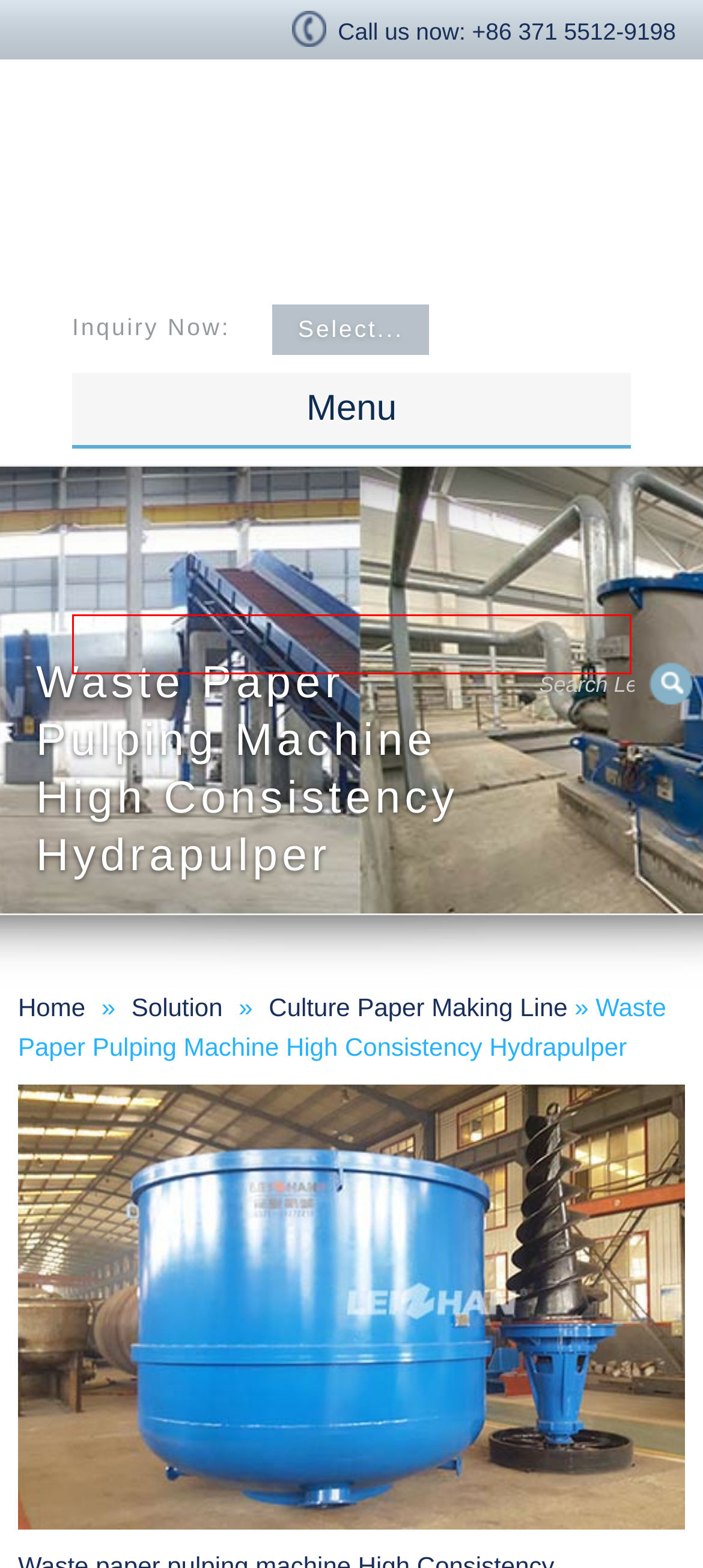You have been given a screenshot of a webpage with a red bounding box around a UI element. Select the most appropriate webpage description for the new webpage that appears after clicking the element within the red bounding box. The choices are:
A. About Us   | Leizhan
B. Solution   | Leizhan
C. Culture Paper Making Line   | Leizhan
D. Project Case   | Leizhan
E. Resources   | Leizhan
F. Paper Machine Manufacturer, Paper Making Solution & Project Case for Paper Mills
G. Contact Us   | Leizhan
H. Delivery   | Leizhan

B